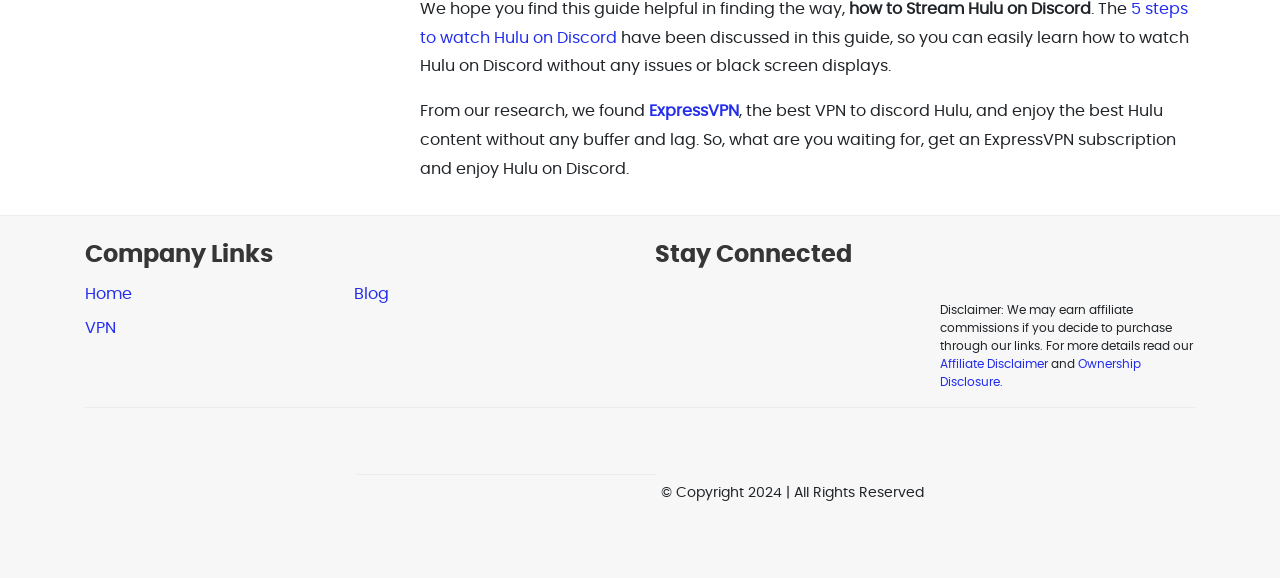Find the bounding box coordinates for the HTML element described as: "parent_node: Stay Connected". The coordinates should consist of four float values between 0 and 1, i.e., [left, top, right, bottom].

[0.512, 0.48, 0.551, 0.566]